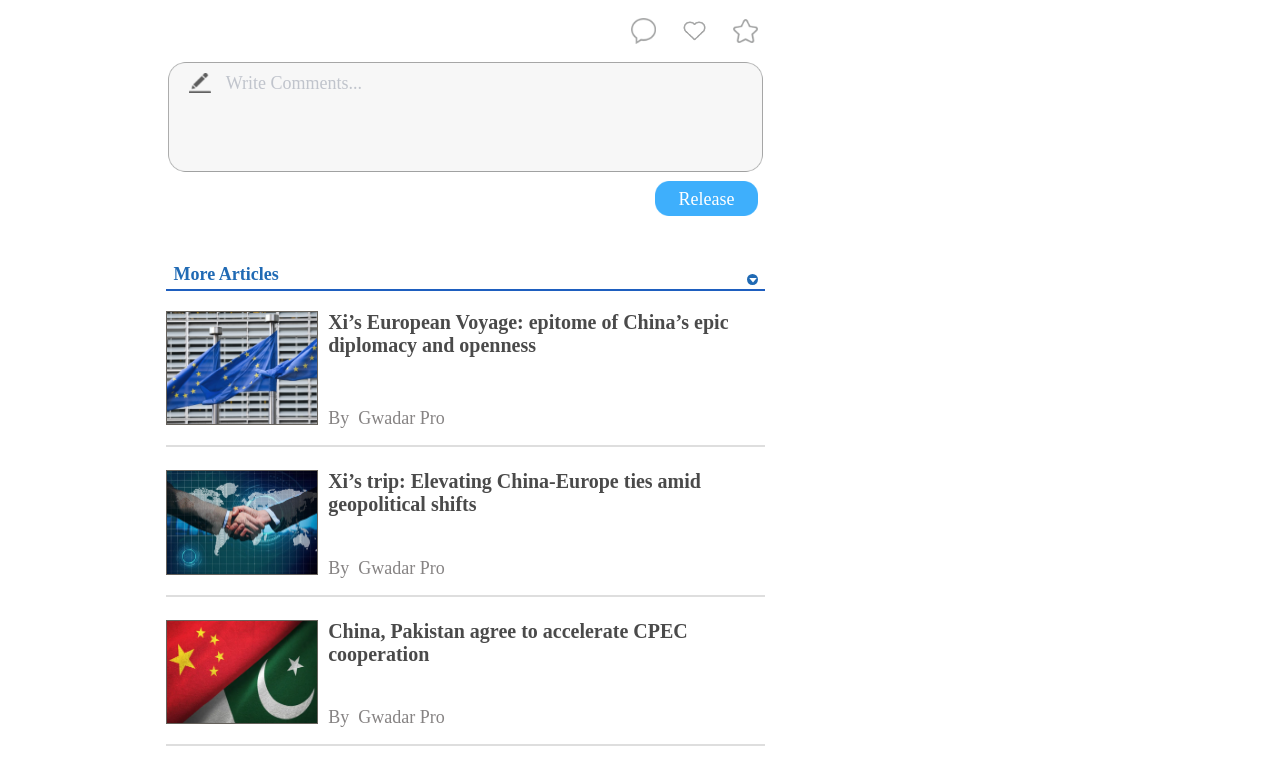What is the author of the articles?
Please describe in detail the information shown in the image to answer the question.

The author of the articles is mentioned as 'Gwadar Pro' in the 'By' section below each article heading. This suggests that Gwadar Pro is the publisher or author of the articles listed on the webpage.